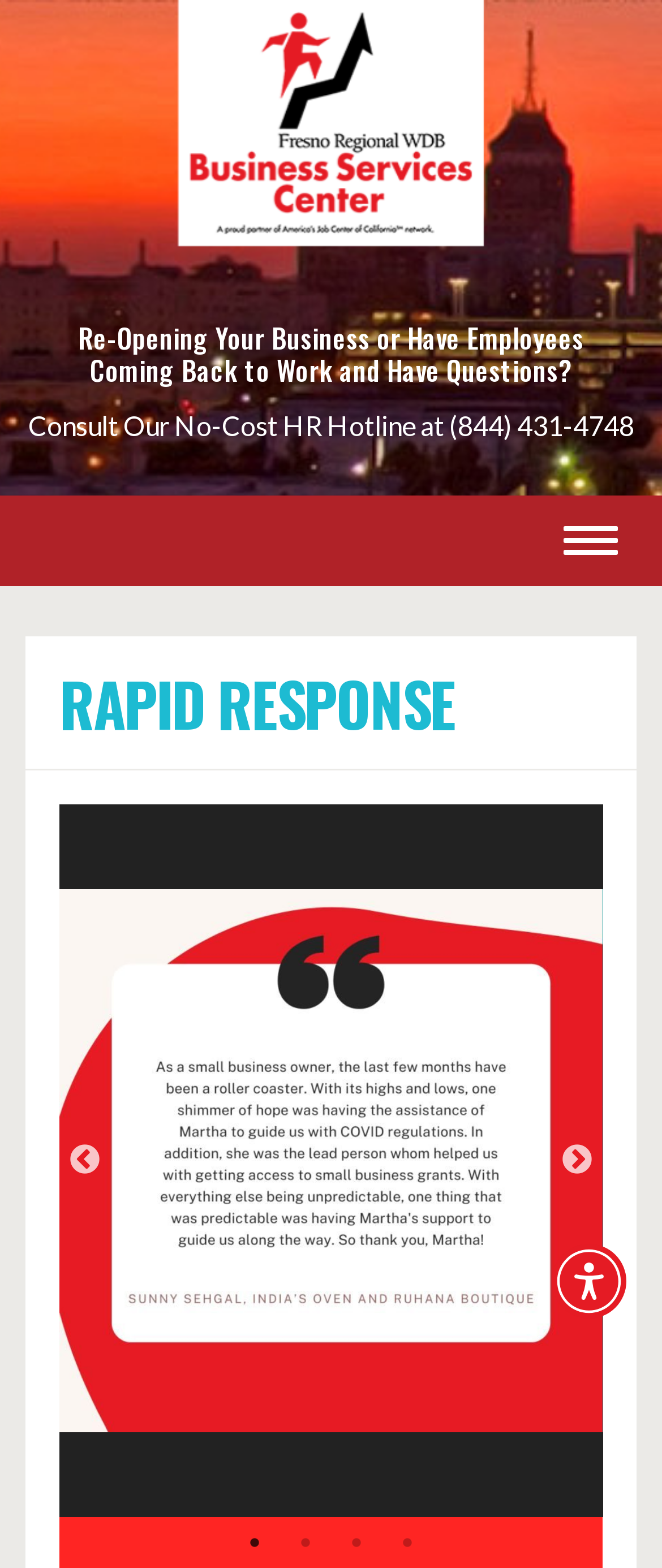Can you specify the bounding box coordinates of the area that needs to be clicked to fulfill the following instruction: "Go to Next tab"?

[0.846, 0.73, 0.897, 0.751]